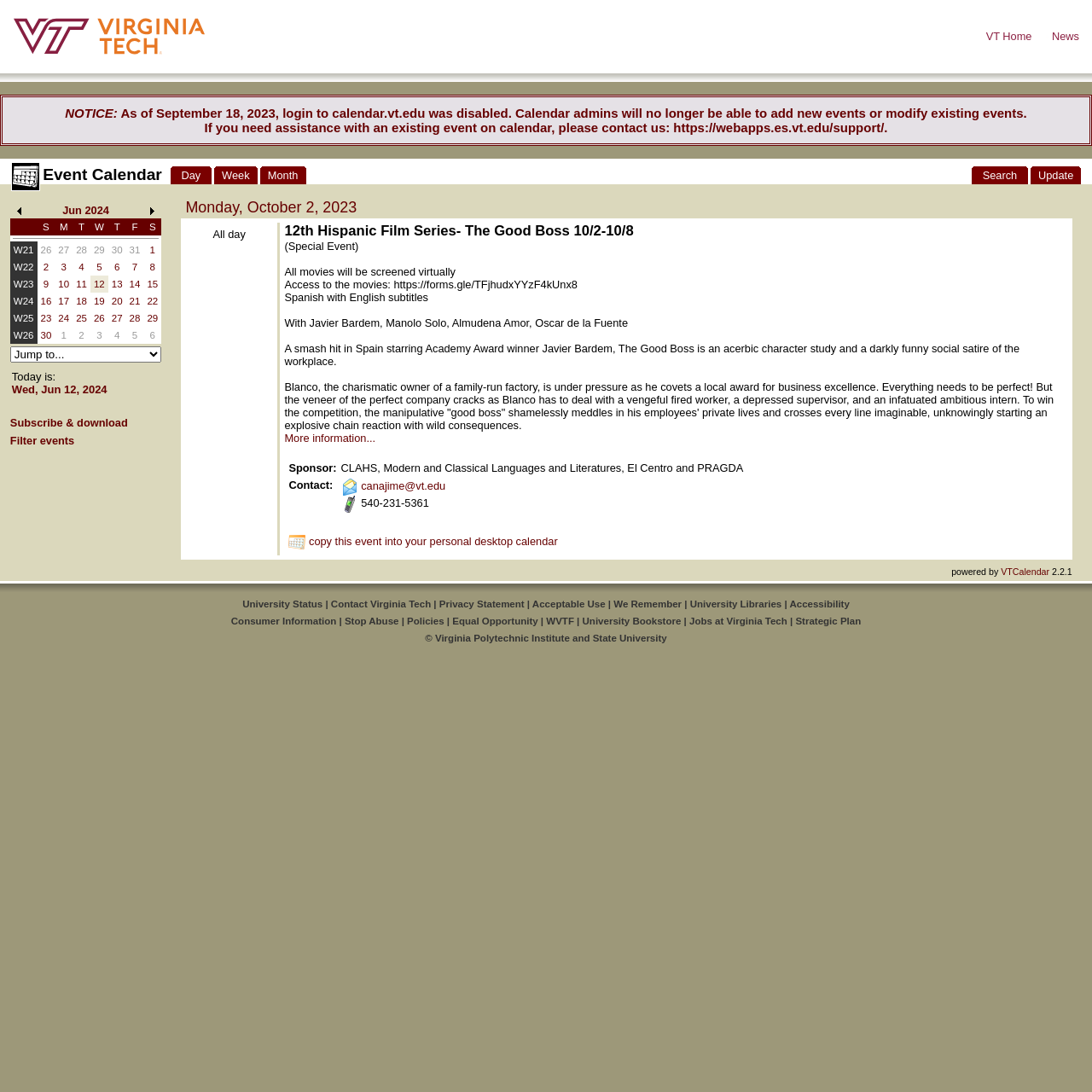Determine the bounding box coordinates for the element that should be clicked to follow this instruction: "Switch to Month view". The coordinates should be given as four float numbers between 0 and 1, in the format [left, top, right, bottom].

[0.245, 0.155, 0.273, 0.166]